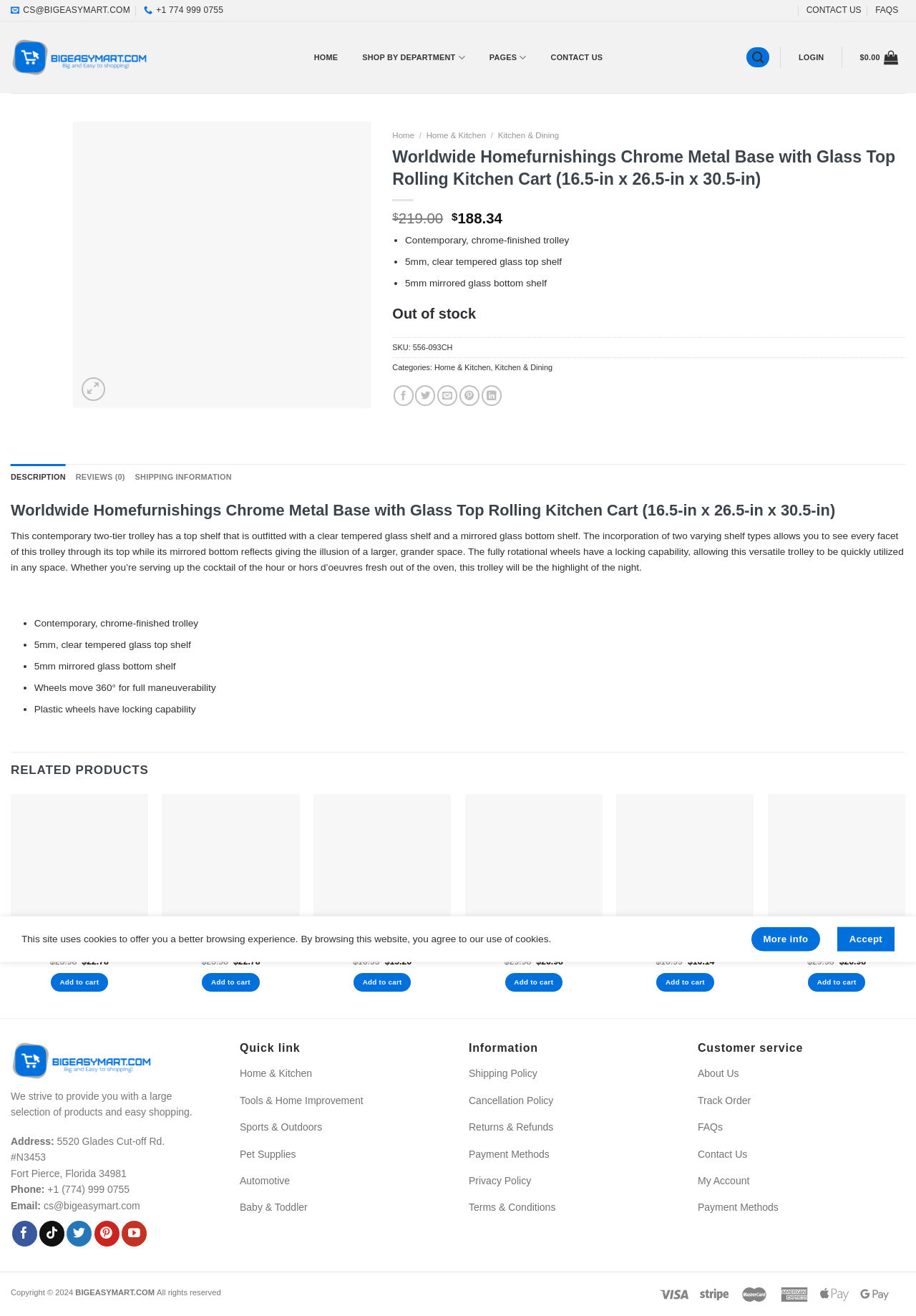Bounding box coordinates are specified in the format (top-left x, top-left y, bottom-right x, bottom-right y). All values are floating point numbers bounded between 0 and 1. Please provide the bounding box coordinate of the region this sentence describes: Pages

[0.526, 0.038, 0.582, 0.049]